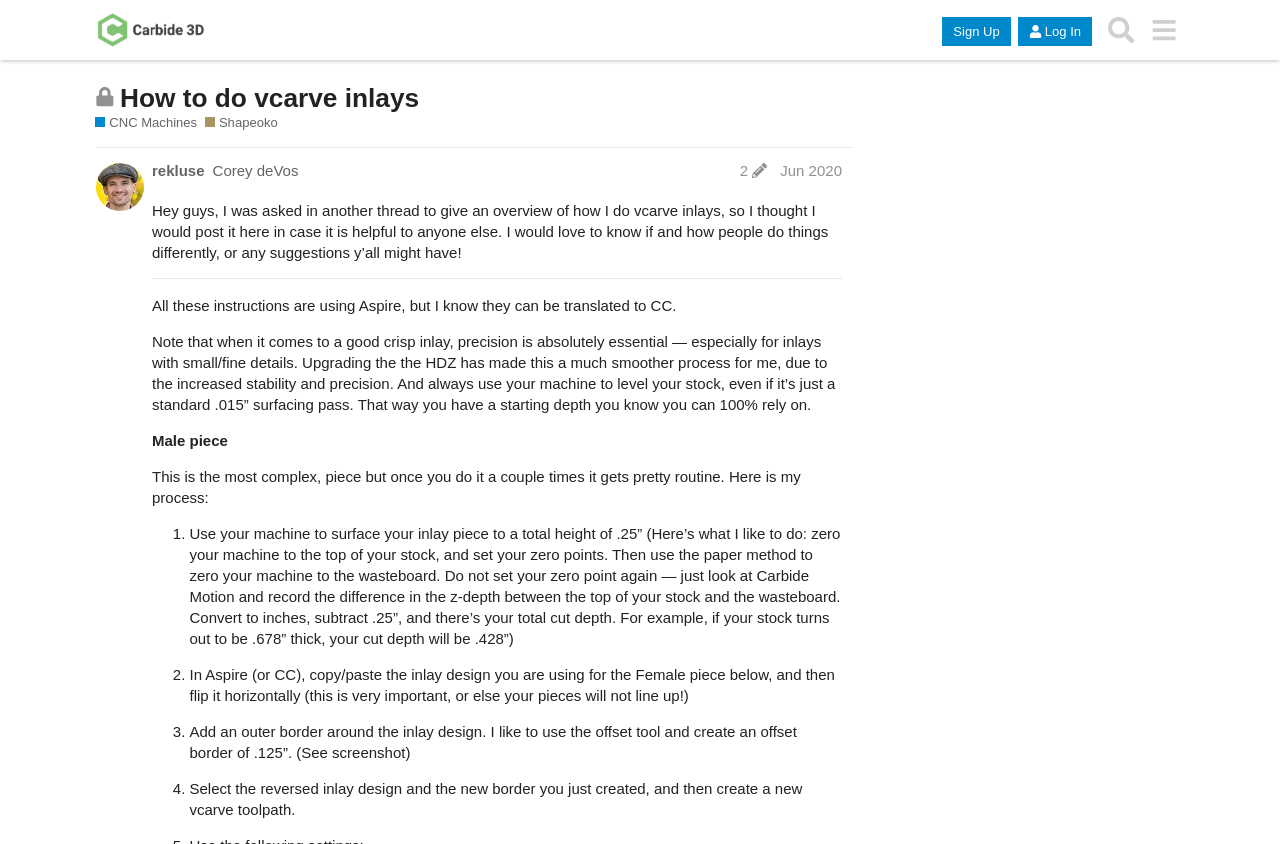What is the purpose of upgrading the HDZ?
Please provide a single word or phrase answer based on the image.

Increased stability and precision